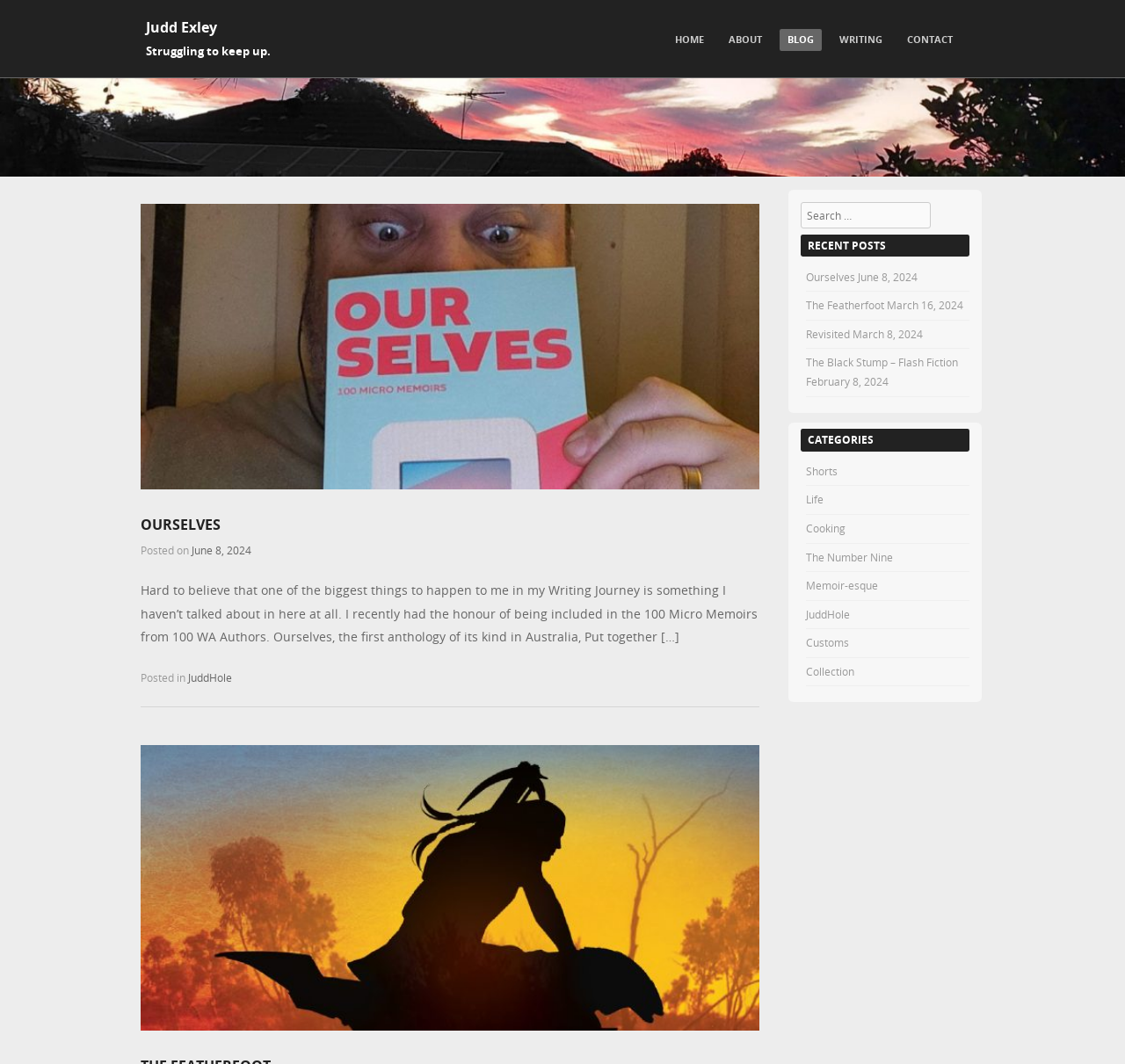Identify the bounding box coordinates necessary to click and complete the given instruction: "read category Shorts".

[0.717, 0.436, 0.745, 0.449]